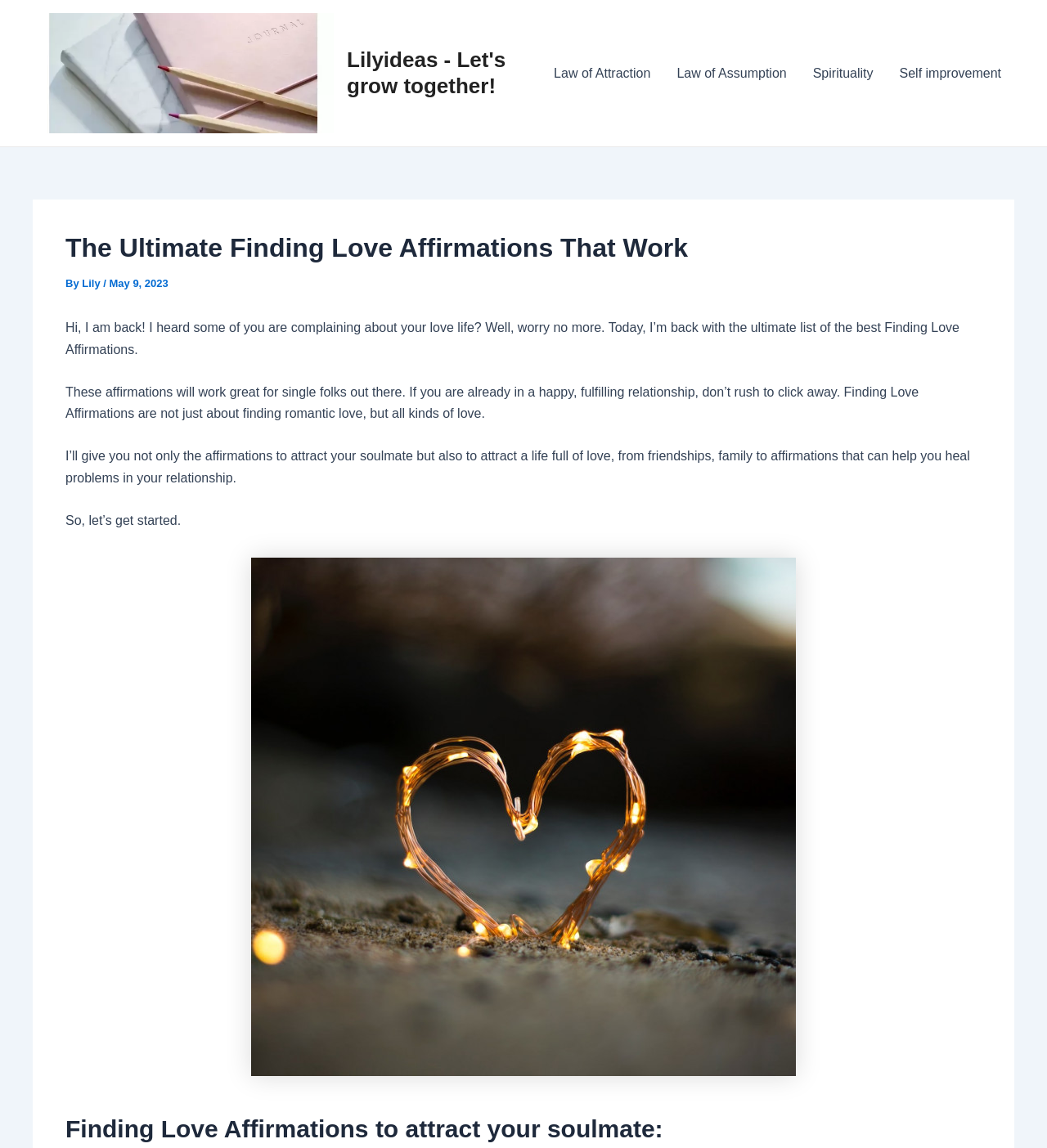What is the main topic of the article?
Look at the image and respond with a one-word or short phrase answer.

Finding Love Affirmations